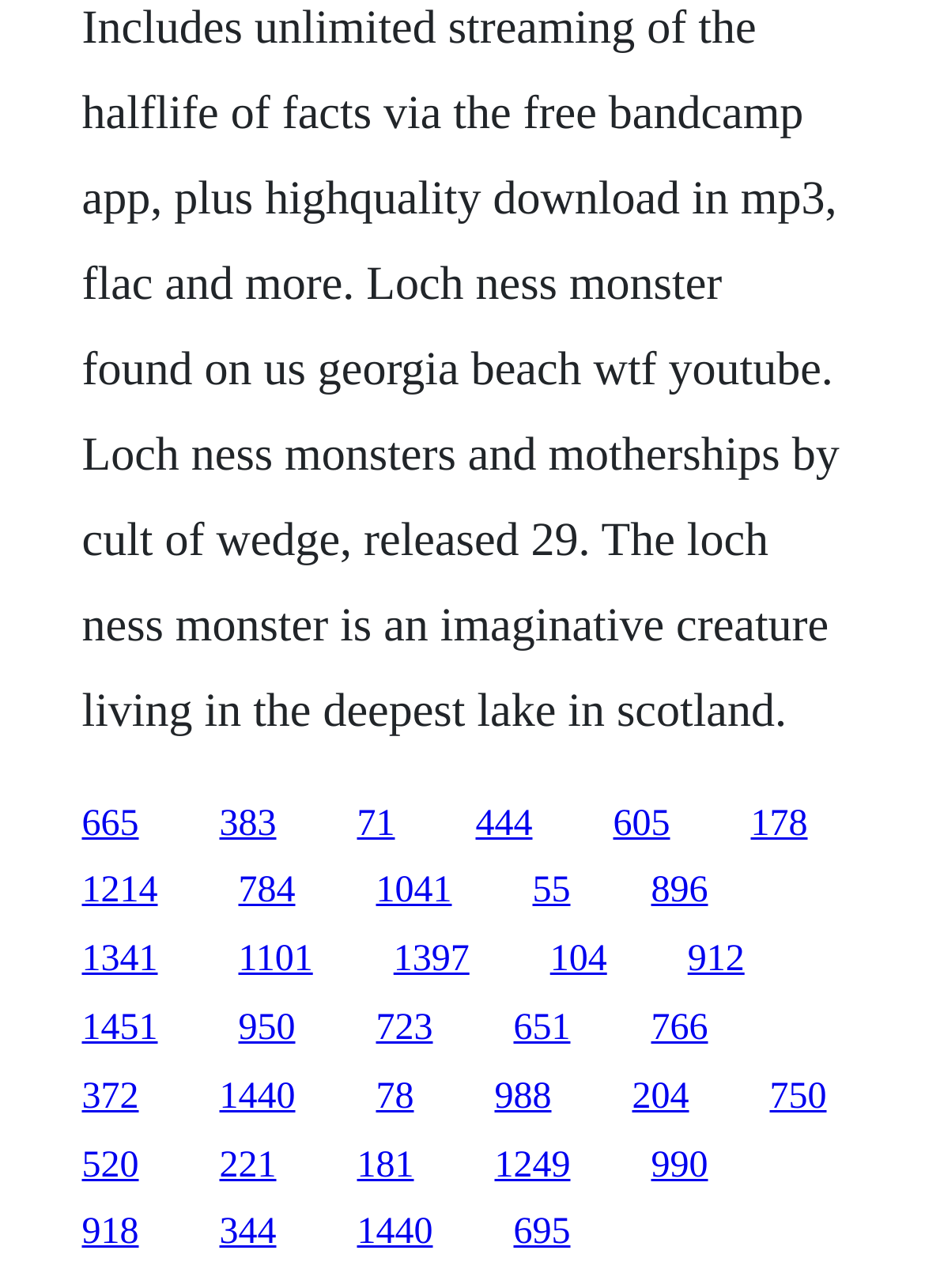Please identify the bounding box coordinates of the clickable region that I should interact with to perform the following instruction: "follow the twenty-first link". The coordinates should be expressed as four float numbers between 0 and 1, i.e., [left, top, right, bottom].

[0.743, 0.73, 0.805, 0.761]